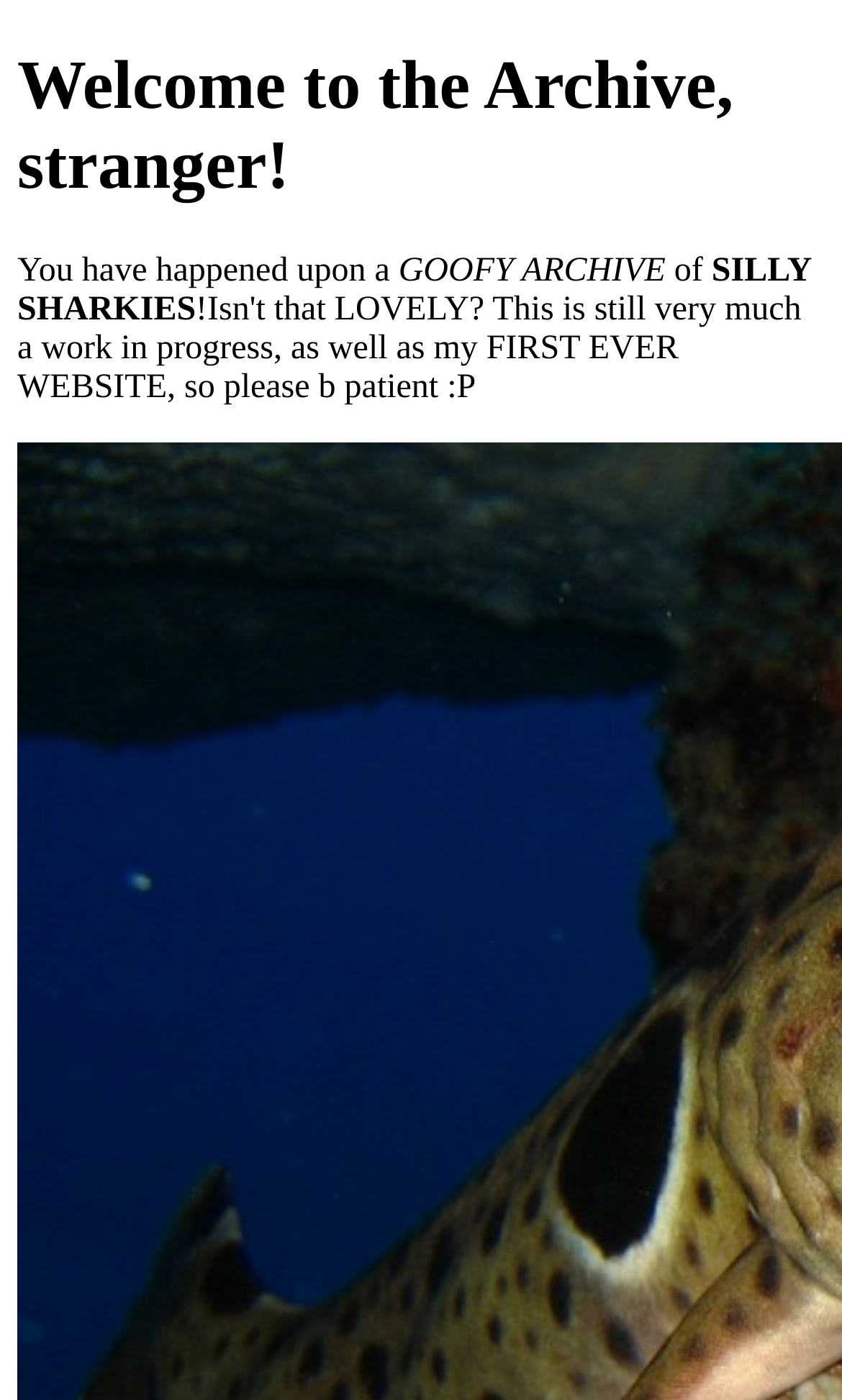Find and extract the text of the primary heading on the webpage.

Welcome to the Archive, stranger!